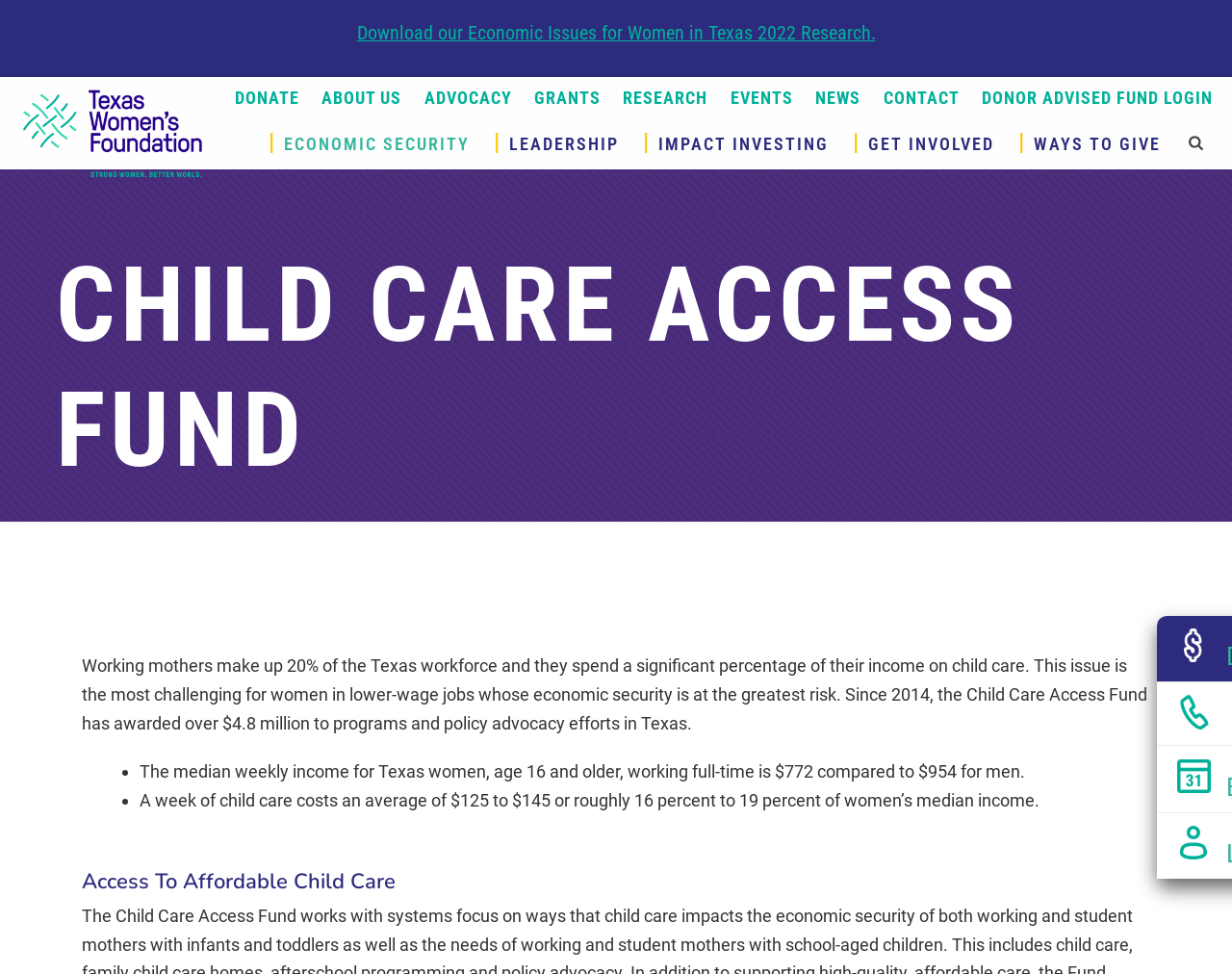Extract the top-level heading from the webpage and provide its text.

CHILD CARE ACCESS FUND